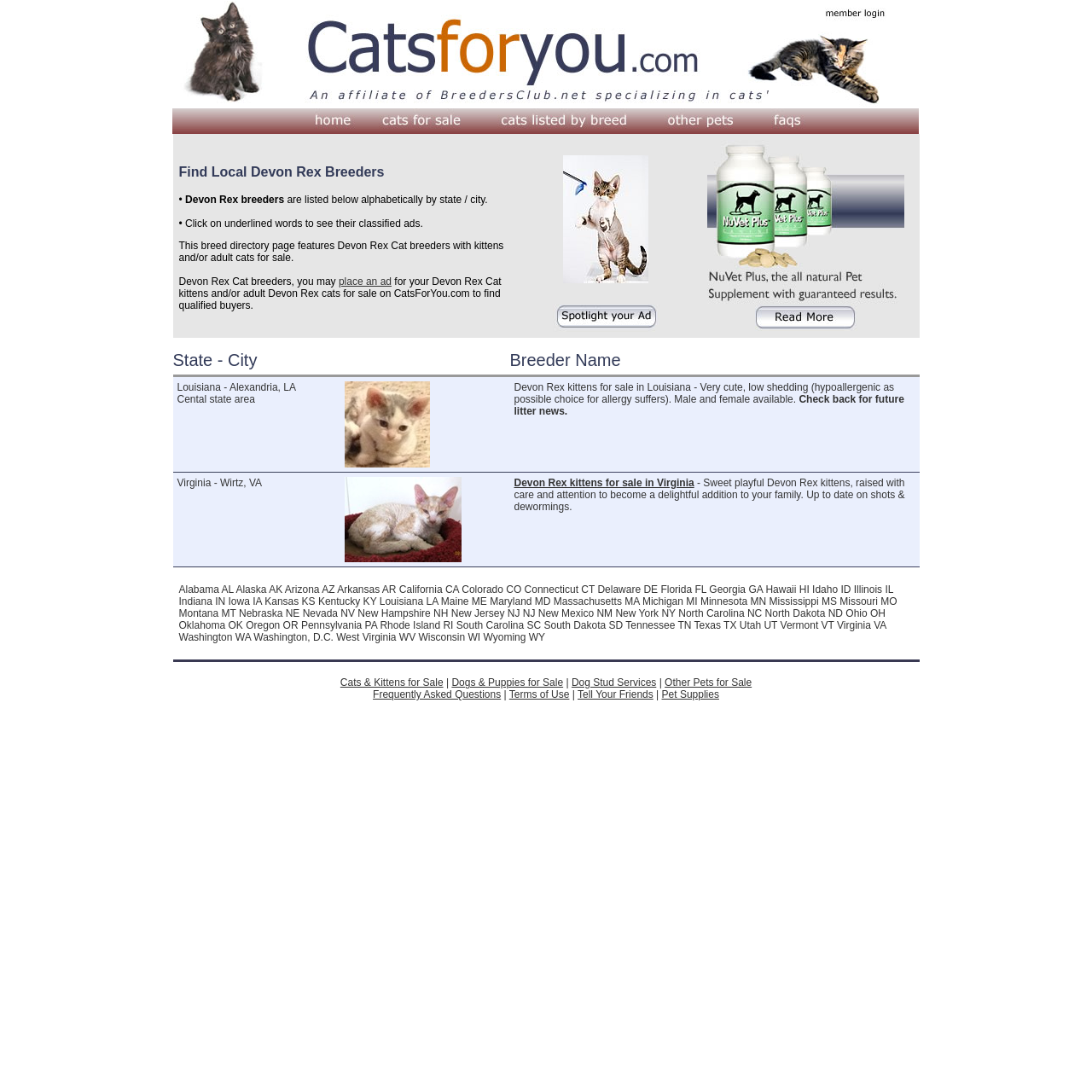Please locate the clickable area by providing the bounding box coordinates to follow this instruction: "Click Member Login".

[0.712, 0.02, 0.82, 0.031]